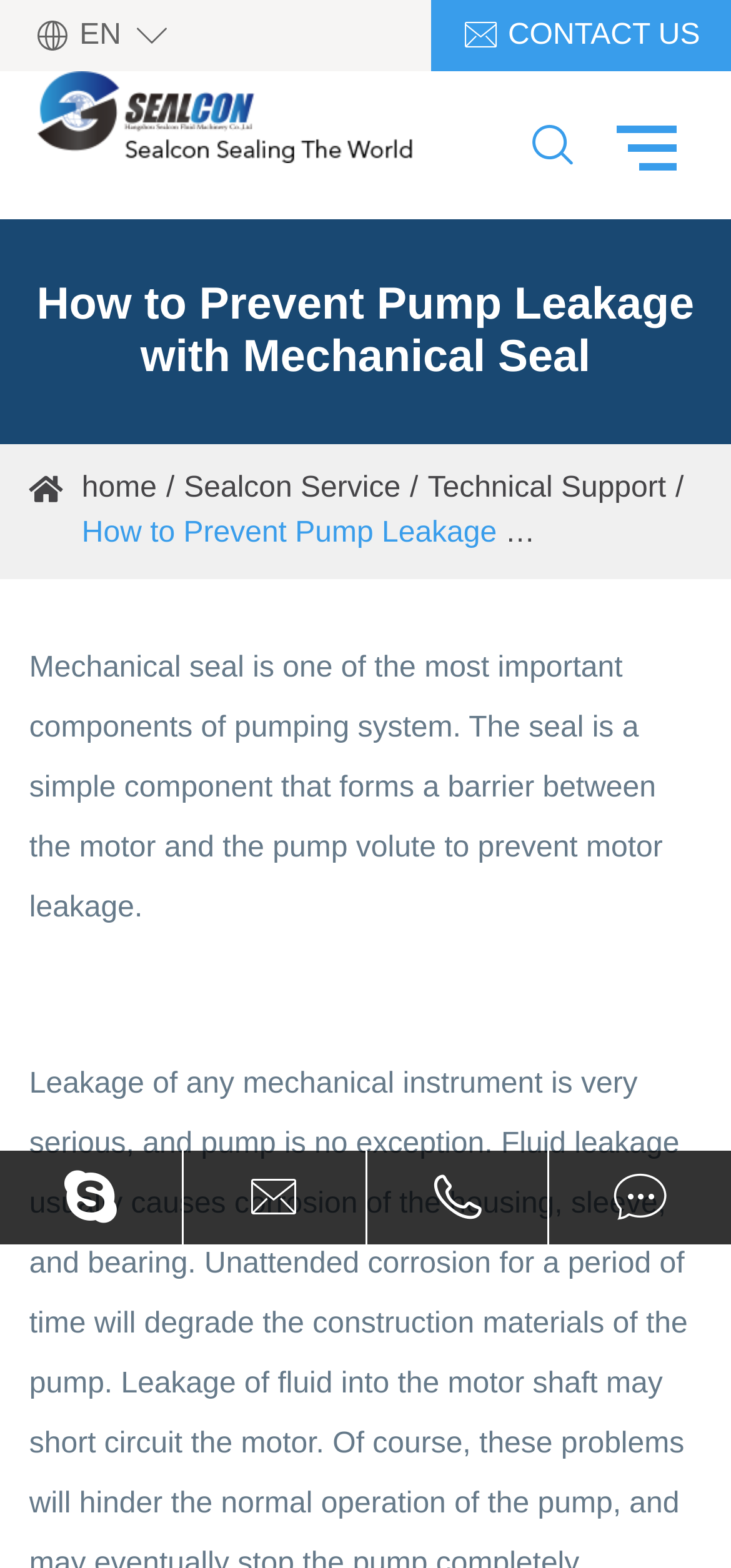Find the bounding box coordinates for the element that must be clicked to complete the instruction: "View Sealcon Service". The coordinates should be four float numbers between 0 and 1, indicated as [left, top, right, bottom].

[0.251, 0.301, 0.548, 0.322]